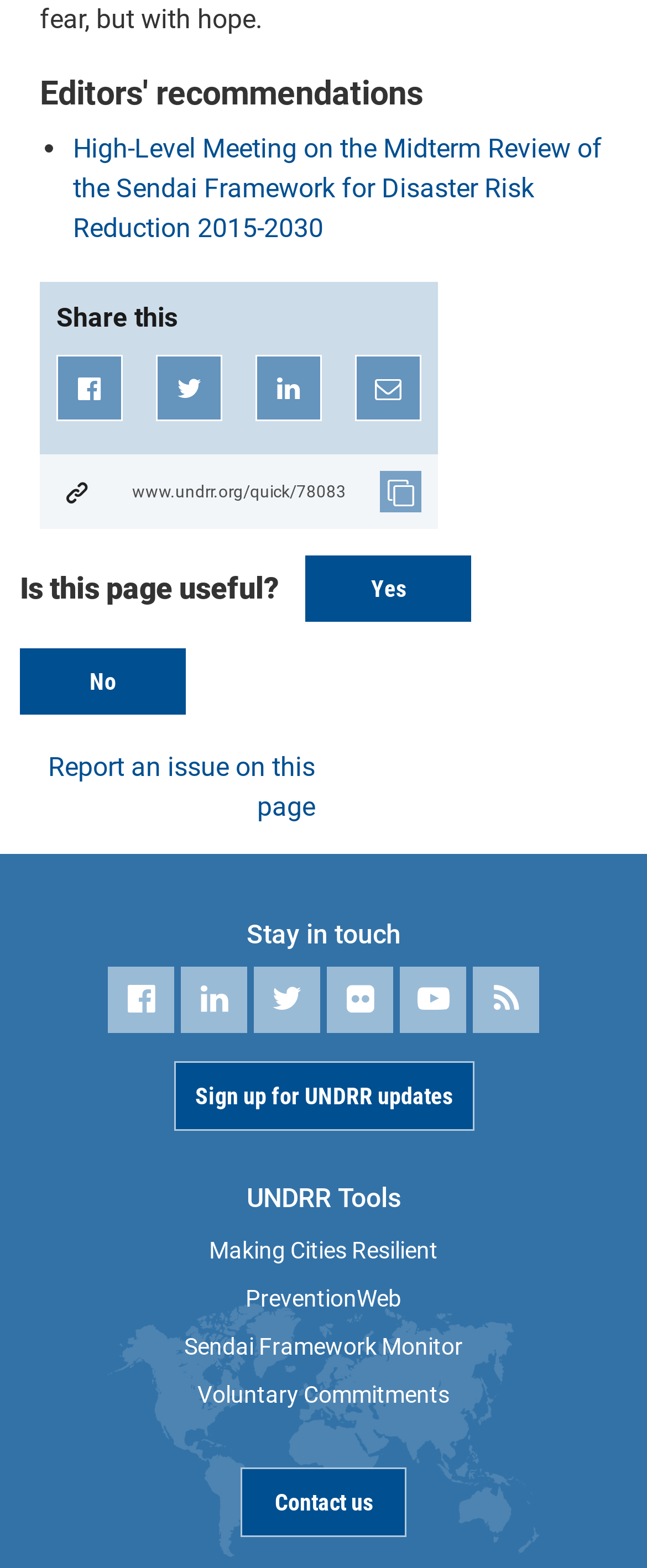How many social media links are there?
Please provide a single word or phrase as the answer based on the screenshot.

6